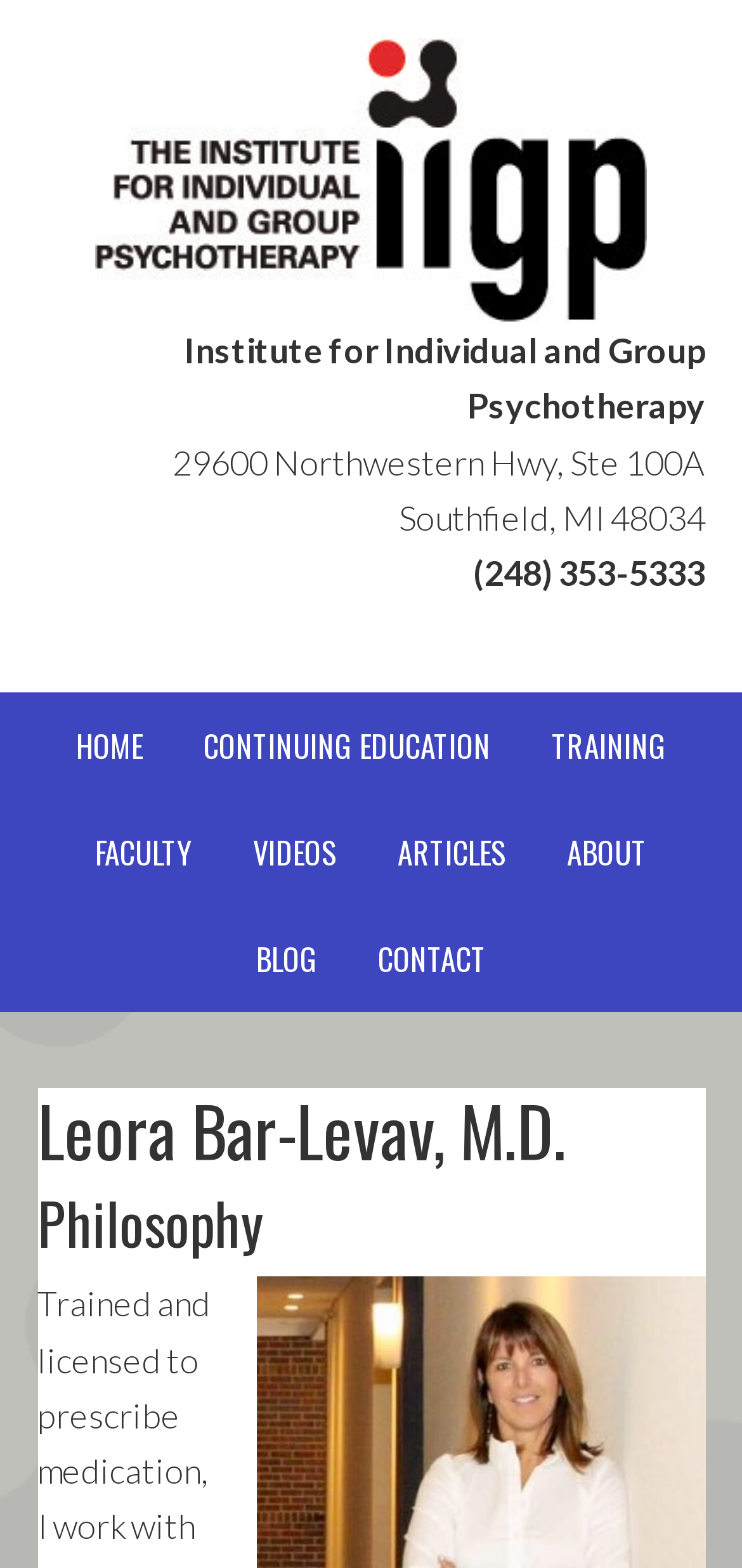Use a single word or phrase to answer the question:
How many navigation links are there?

9